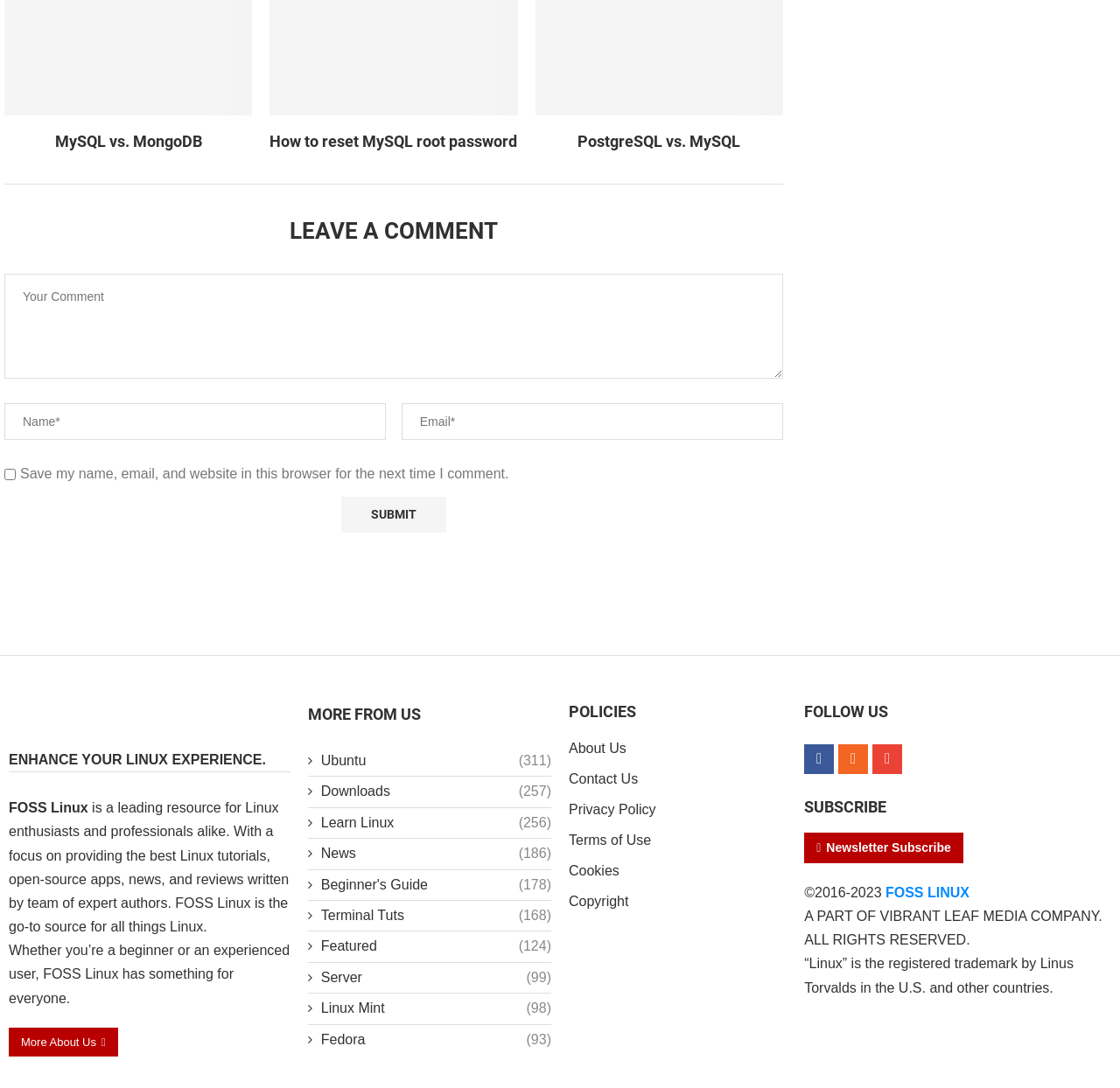Locate the bounding box coordinates of the element I should click to achieve the following instruction: "Submit the comment".

[0.305, 0.457, 0.398, 0.489]